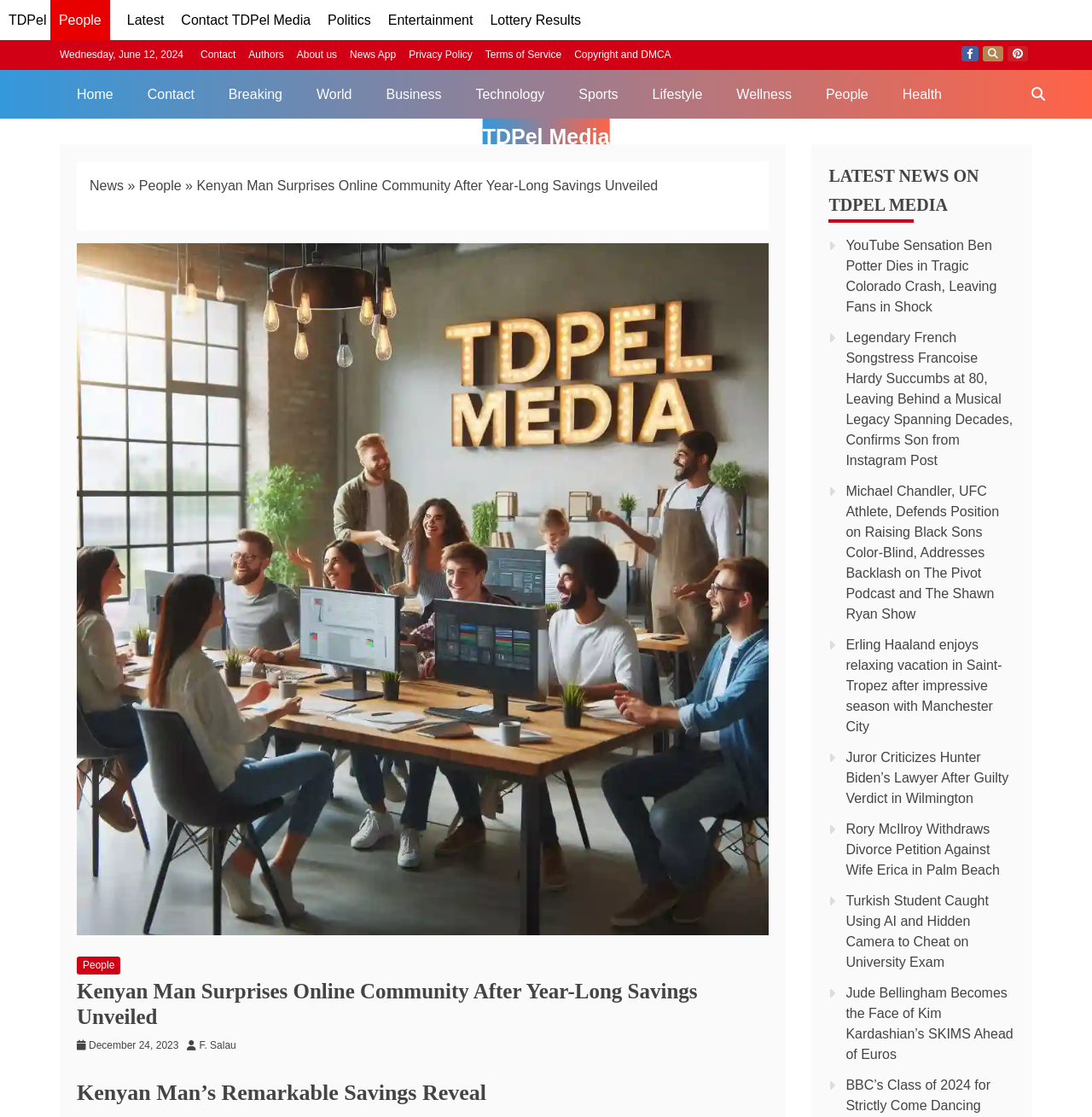Locate the bounding box coordinates of the clickable area to execute the instruction: "Check the 'Latest' news". Provide the coordinates as four float numbers between 0 and 1, represented as [left, top, right, bottom].

[0.116, 0.011, 0.15, 0.024]